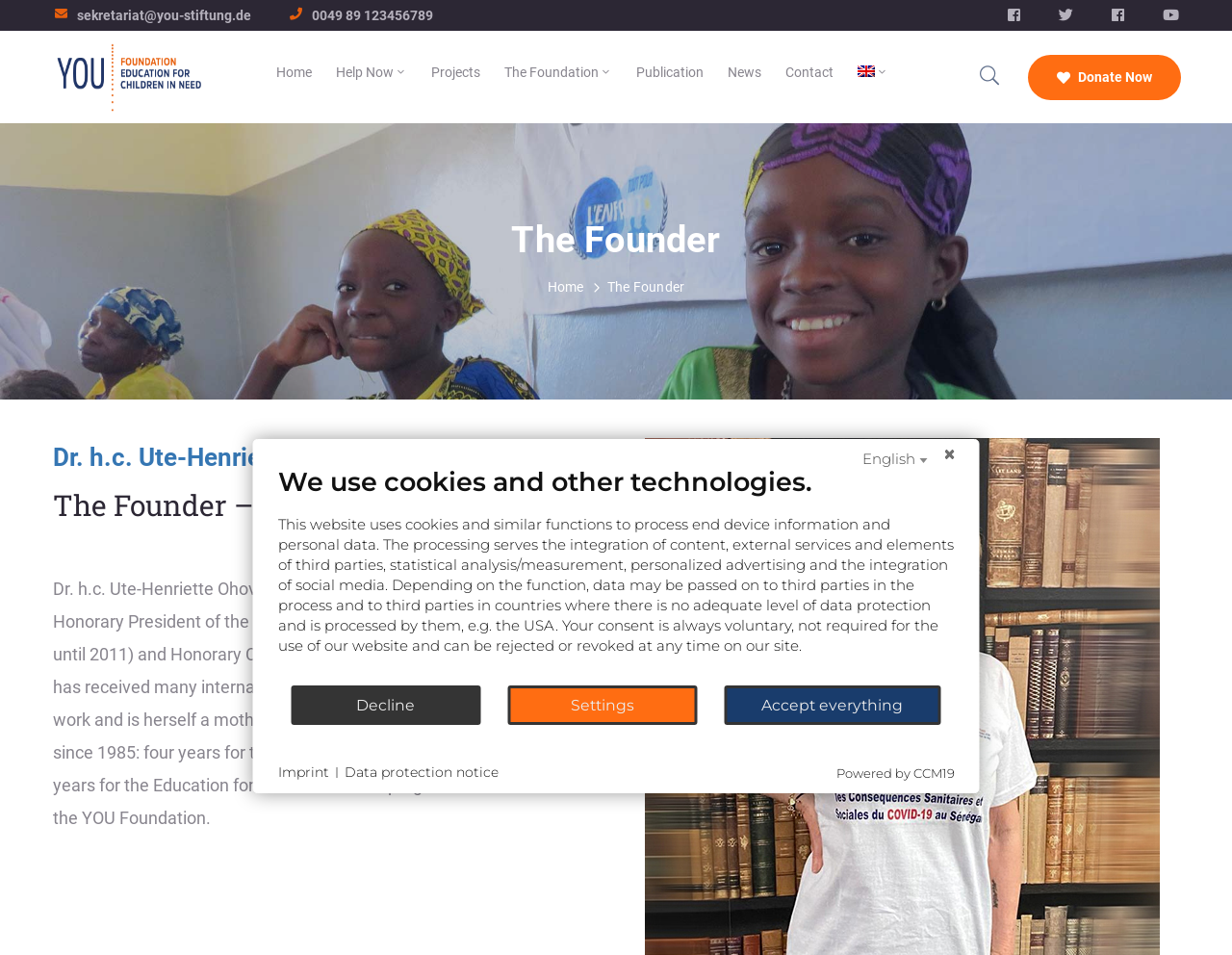Show the bounding box coordinates for the HTML element described as: "alt="You Stiftung"".

[0.043, 0.04, 0.168, 0.121]